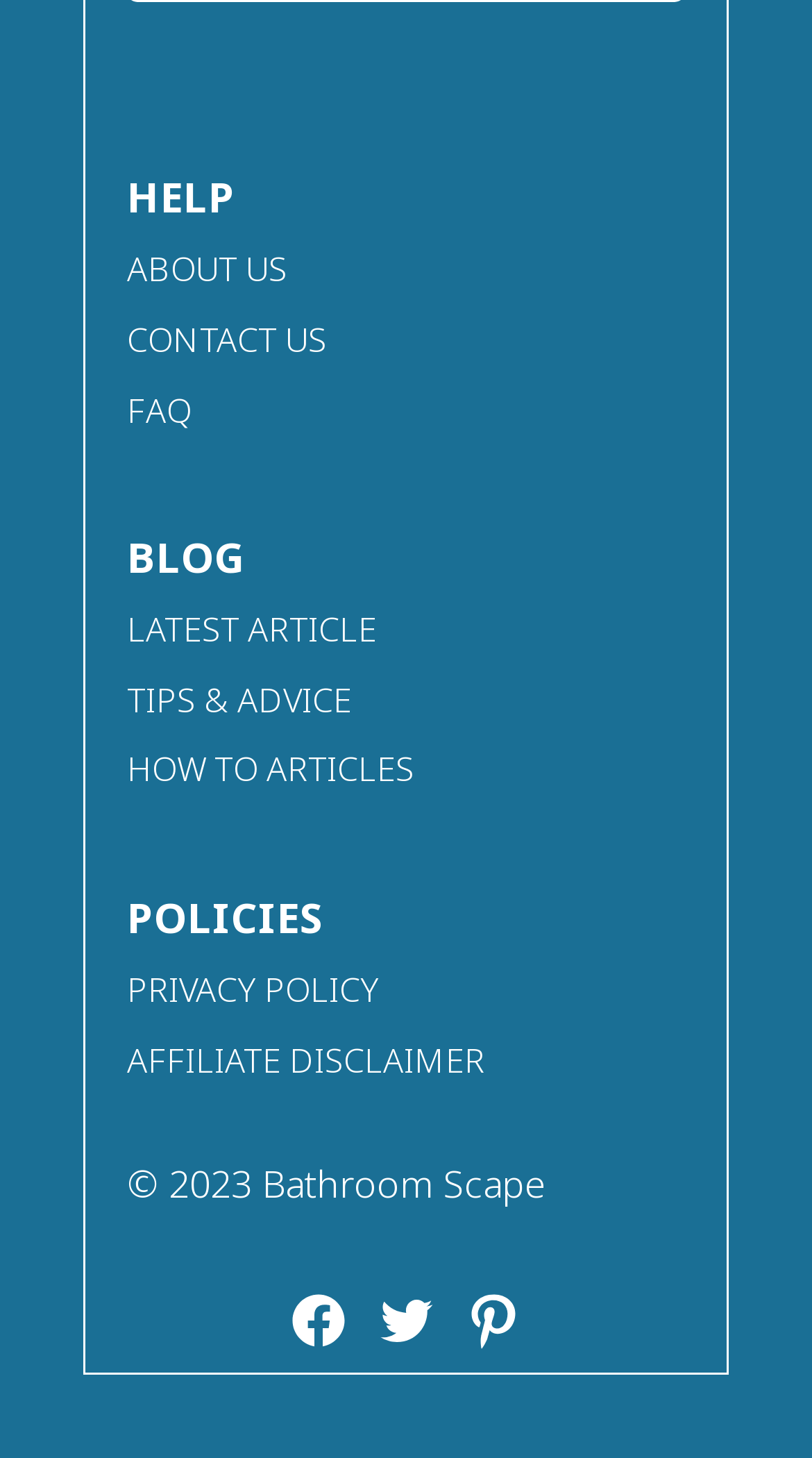How many links are there under the 'Policies' navigation?
Based on the image content, provide your answer in one word or a short phrase.

2